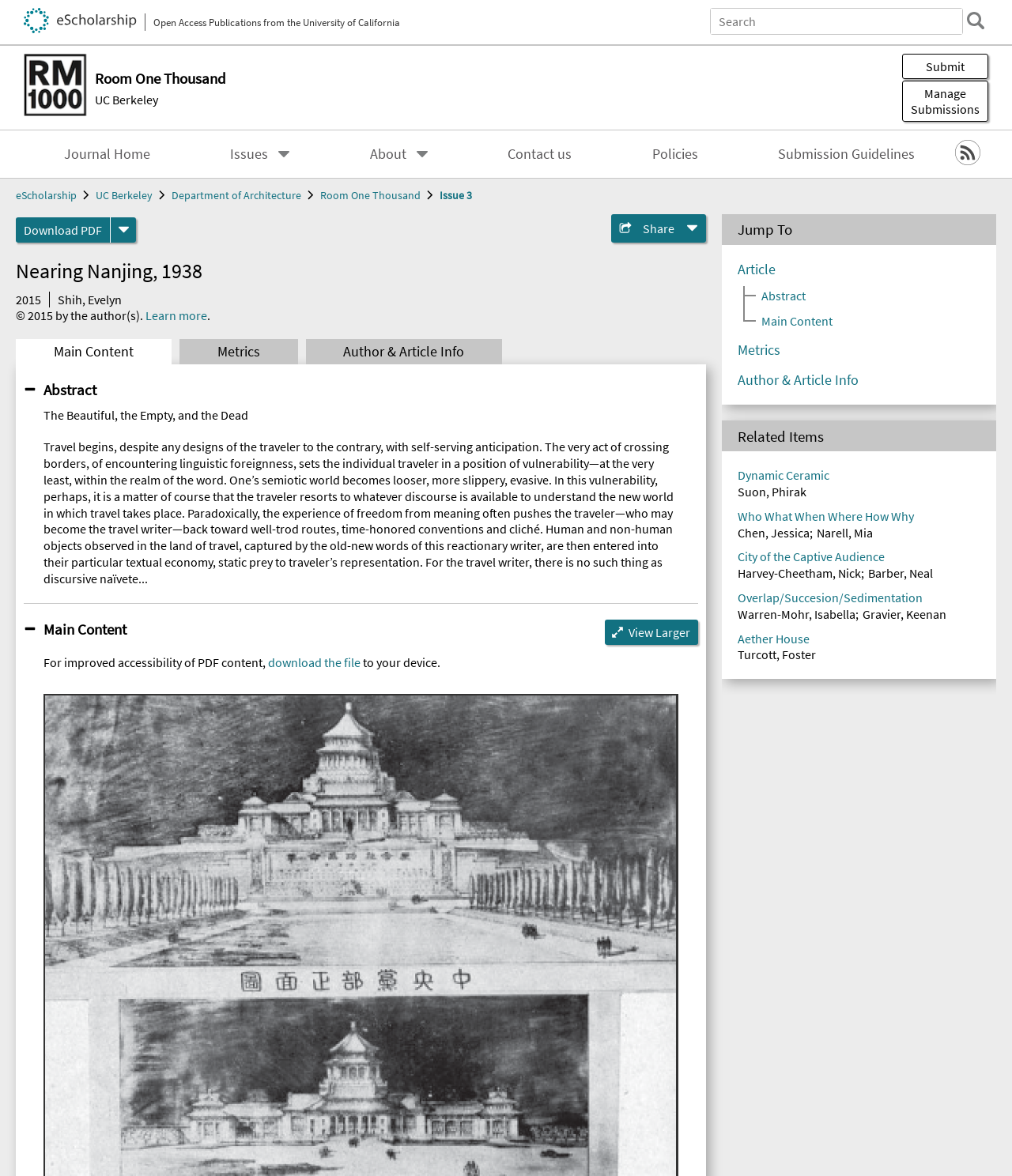Please reply with a single word or brief phrase to the question: 
What is the publication year of the article?

2015